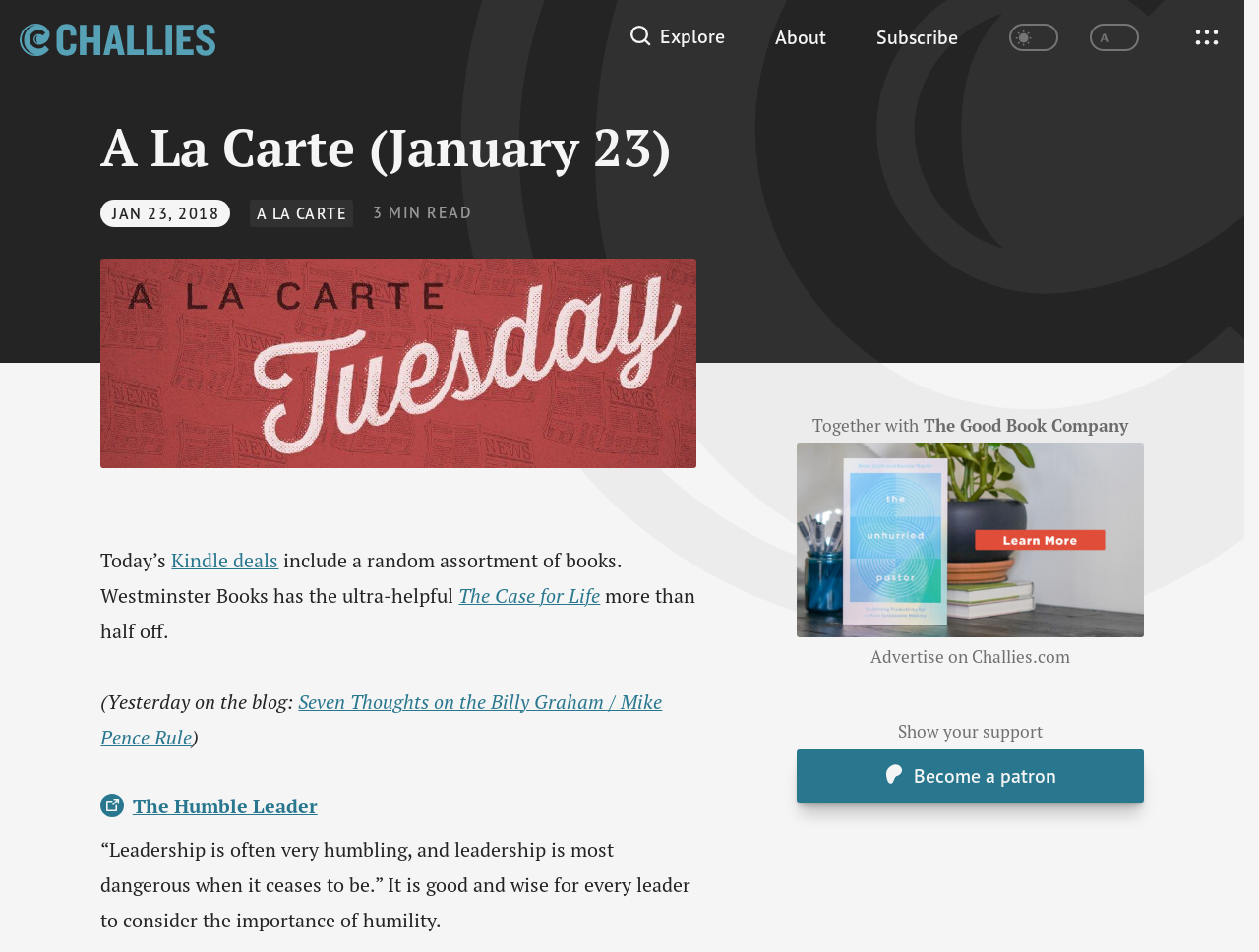Can you identify the bounding box coordinates of the clickable region needed to carry out this instruction: 'Read the blog post about Seven Thoughts on the Billy Graham / Mike Pence Rule'? The coordinates should be four float numbers within the range of 0 to 1, stated as [left, top, right, bottom].

[0.08, 0.724, 0.526, 0.787]